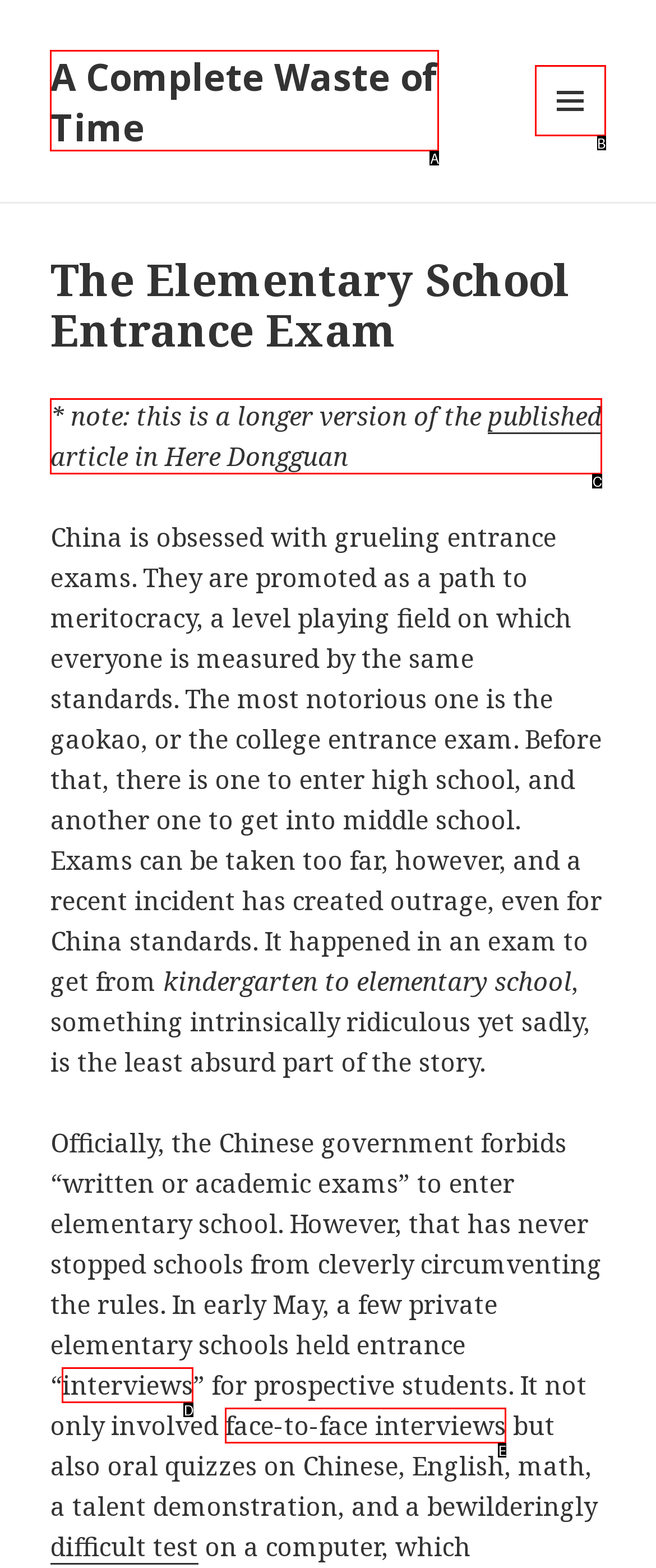Which option corresponds to the following element description: interviews?
Please provide the letter of the correct choice.

D